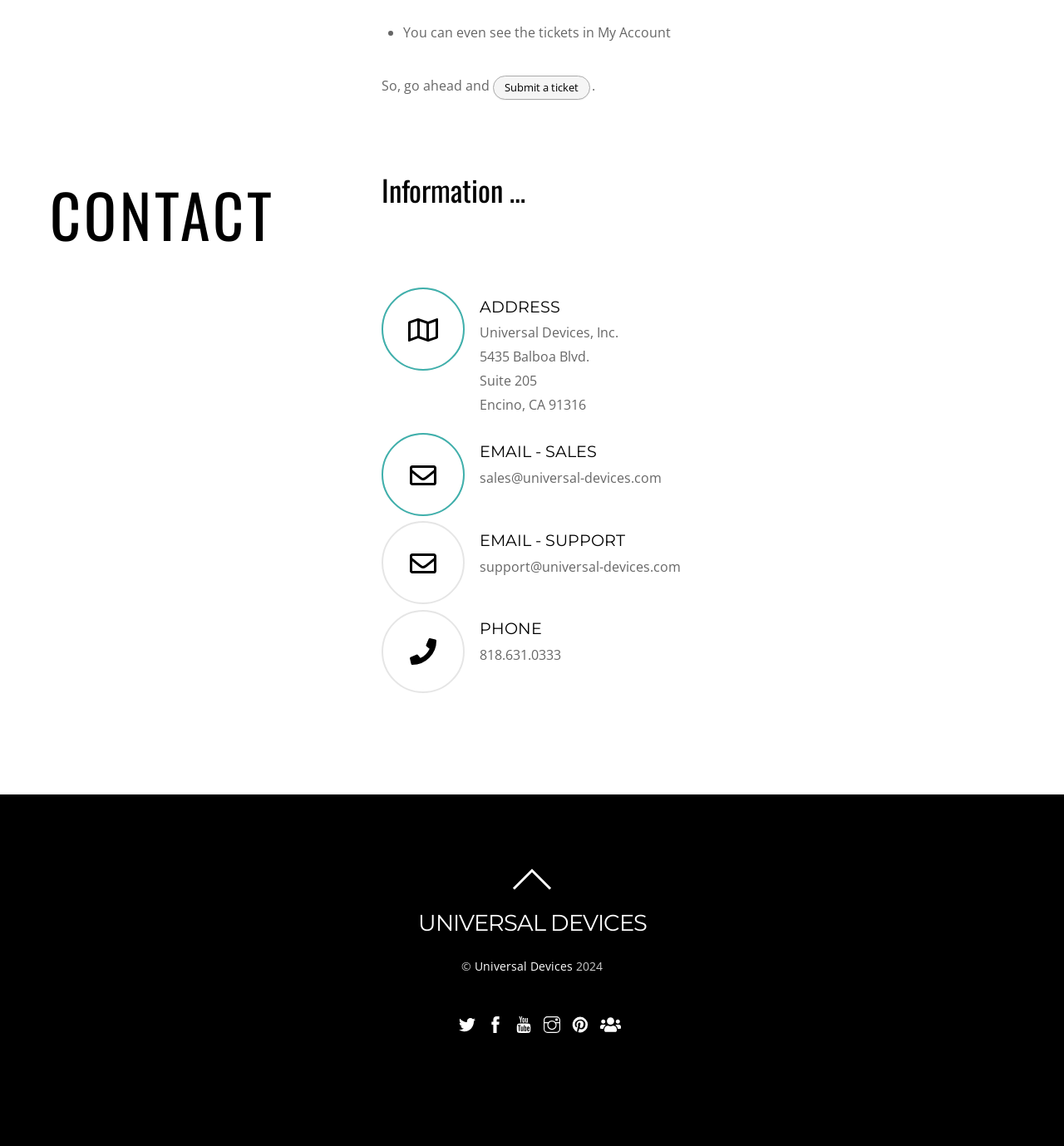Locate the bounding box coordinates of the UI element described by: "aria-label="Email - Sales"". Provide the coordinates as four float numbers between 0 and 1, formatted as [left, top, right, bottom].

[0.359, 0.408, 0.437, 0.424]